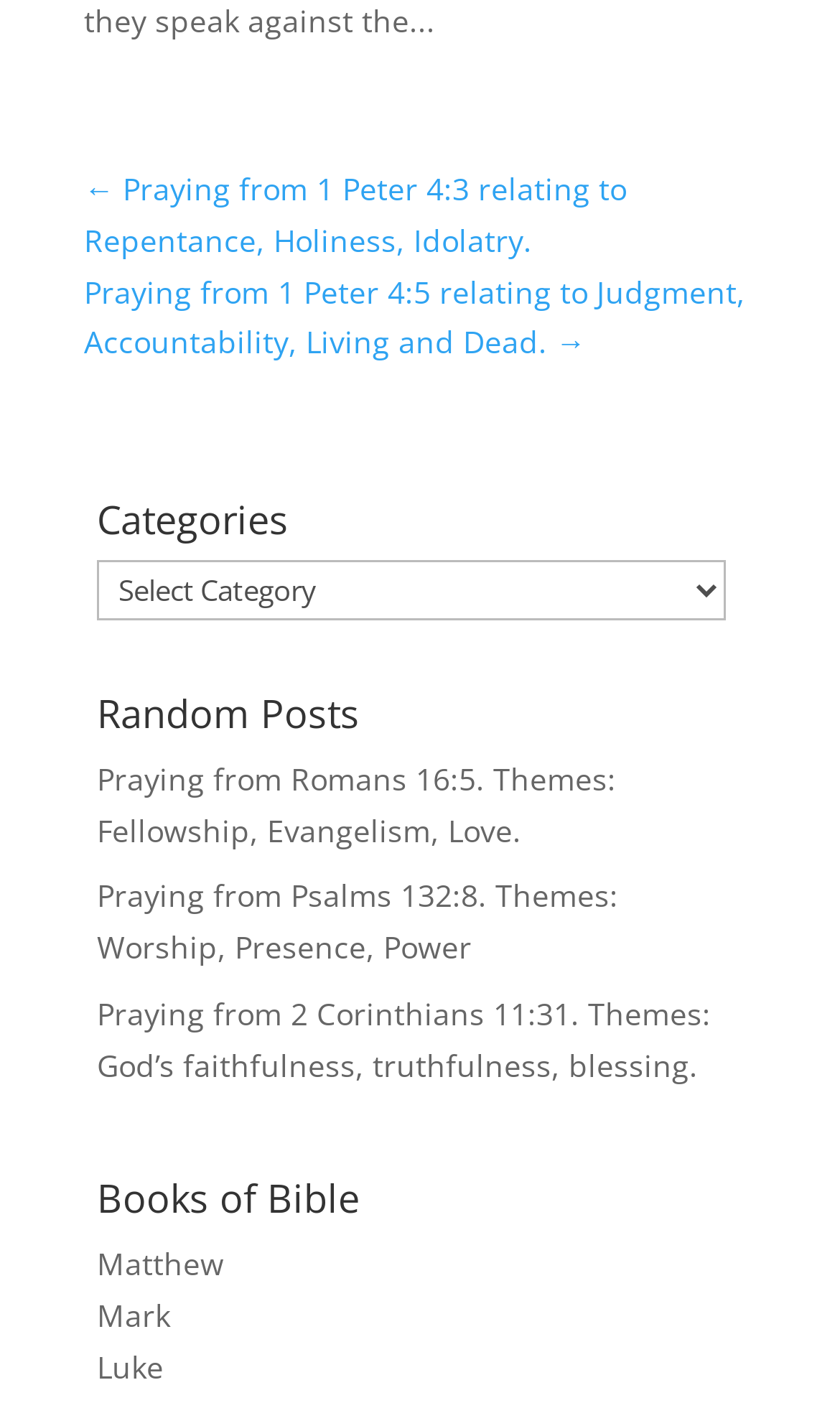What is the direction of the arrow in the first link?
Based on the visual content, answer with a single word or a brief phrase.

Left